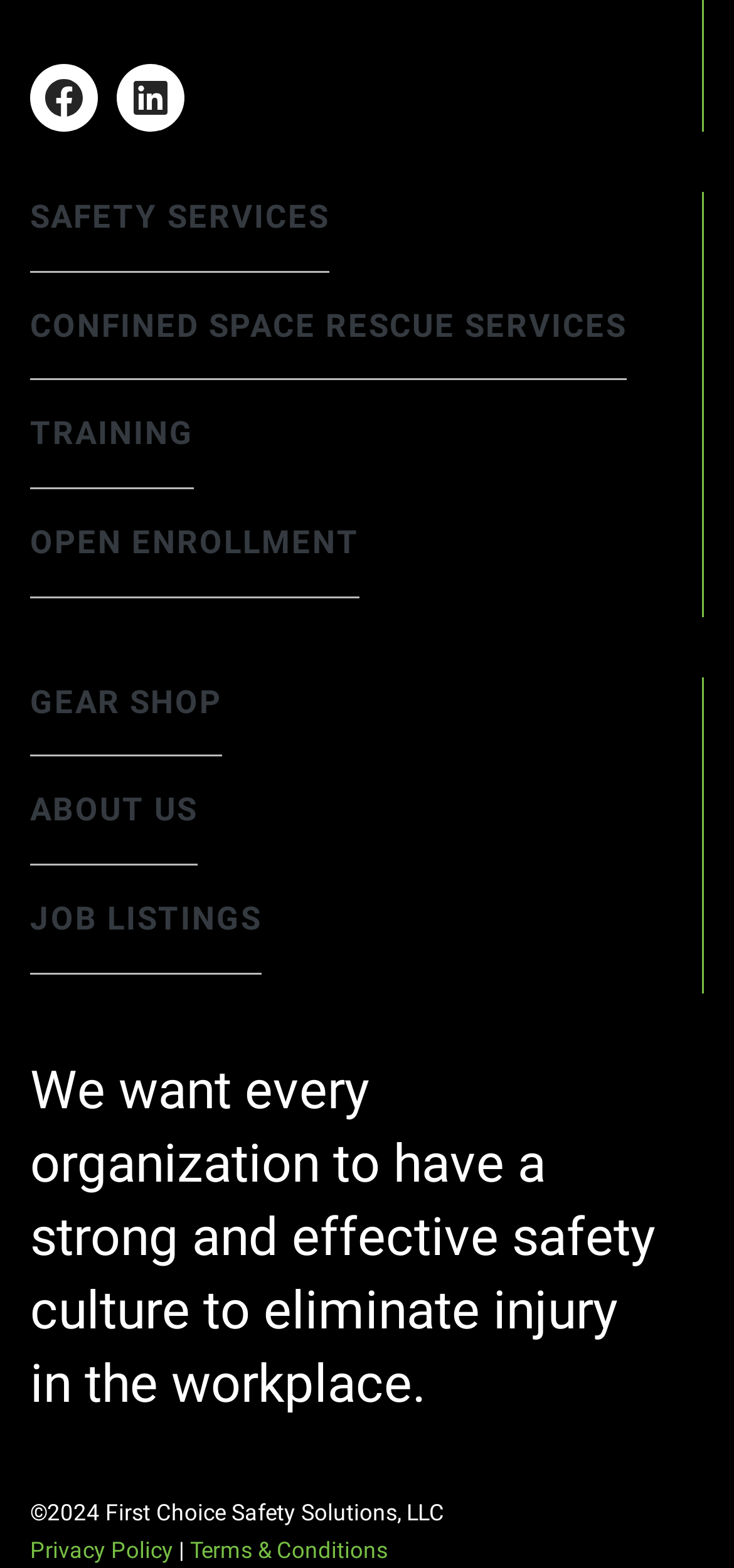Determine the coordinates of the bounding box that should be clicked to complete the instruction: "go to GEAR SHOP". The coordinates should be represented by four float numbers between 0 and 1: [left, top, right, bottom].

[0.041, 0.431, 0.303, 0.483]